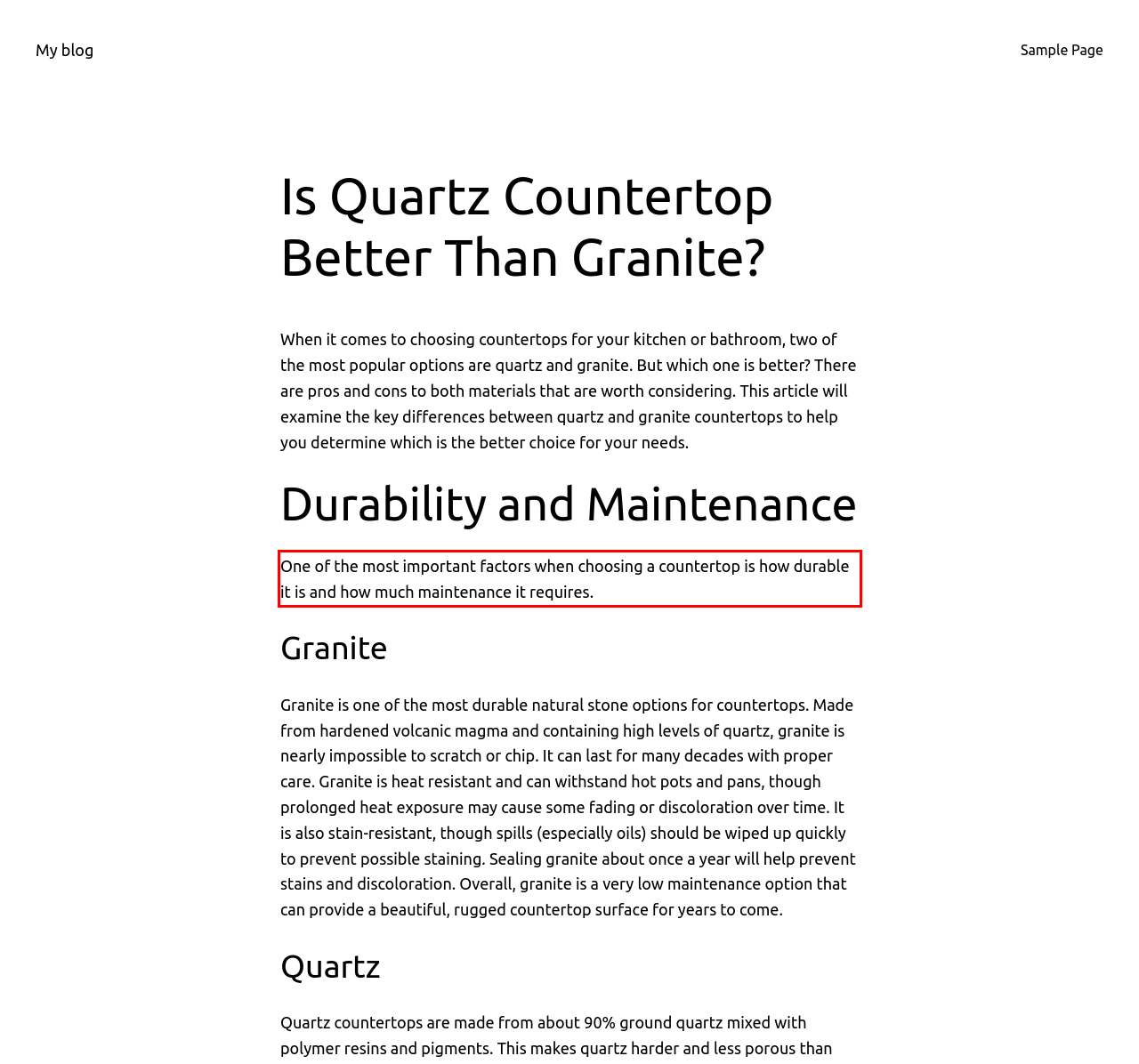Within the screenshot of the webpage, locate the red bounding box and use OCR to identify and provide the text content inside it.

One of the most important factors when choosing a countertop is how durable it is and how much maintenance it requires.